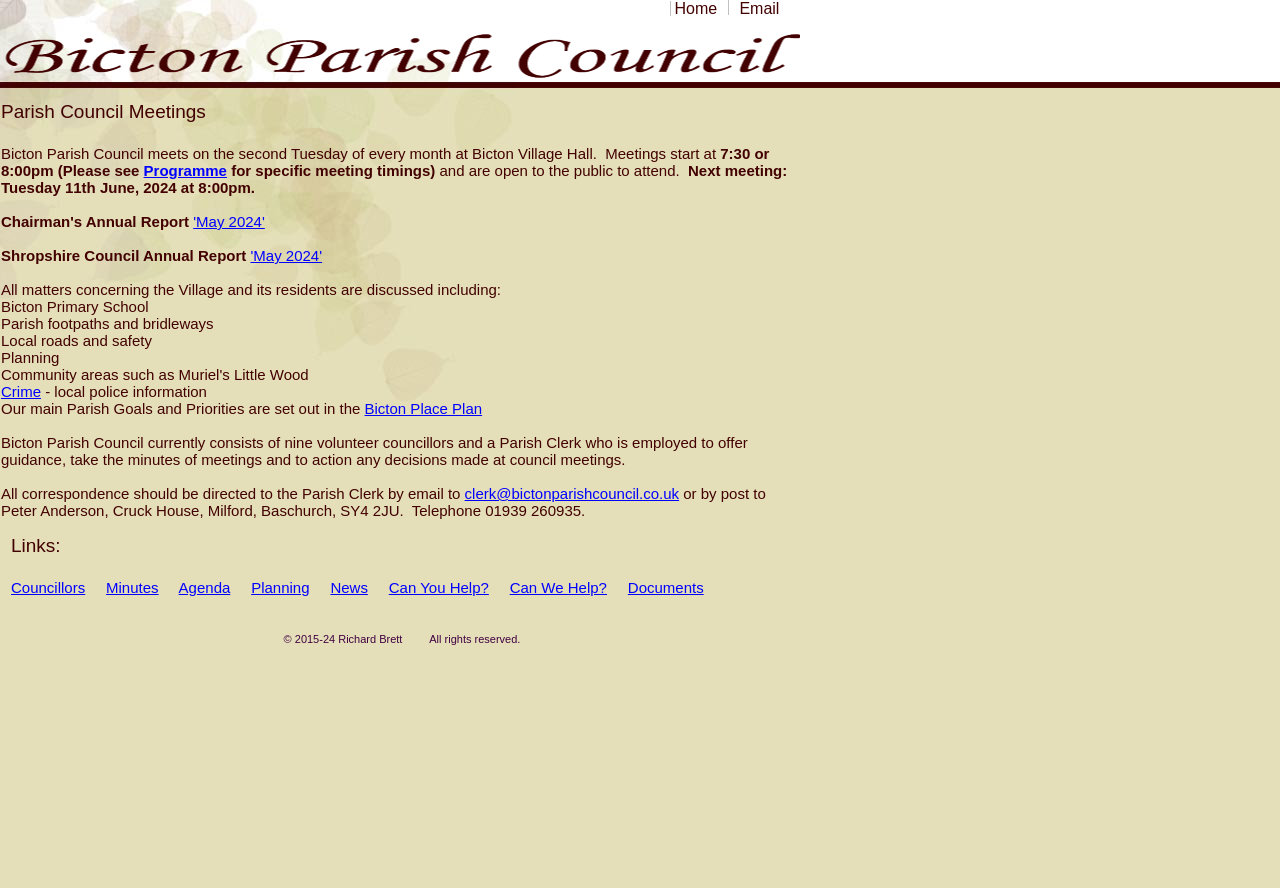Please determine the bounding box coordinates of the element's region to click for the following instruction: "View Programme".

[0.112, 0.182, 0.177, 0.202]